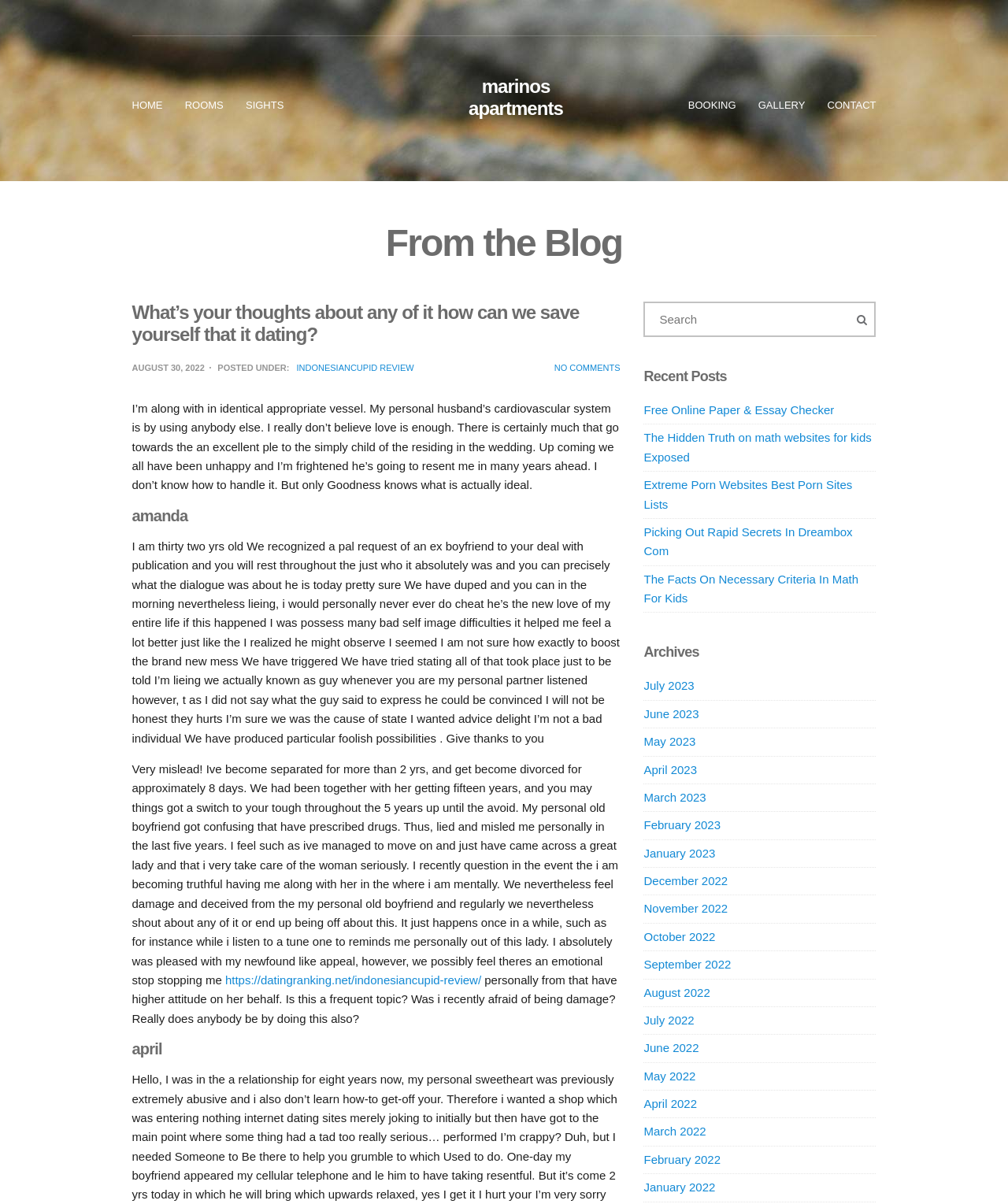Please find the bounding box for the UI element described by: "May 2022".

[0.639, 0.888, 0.69, 0.899]